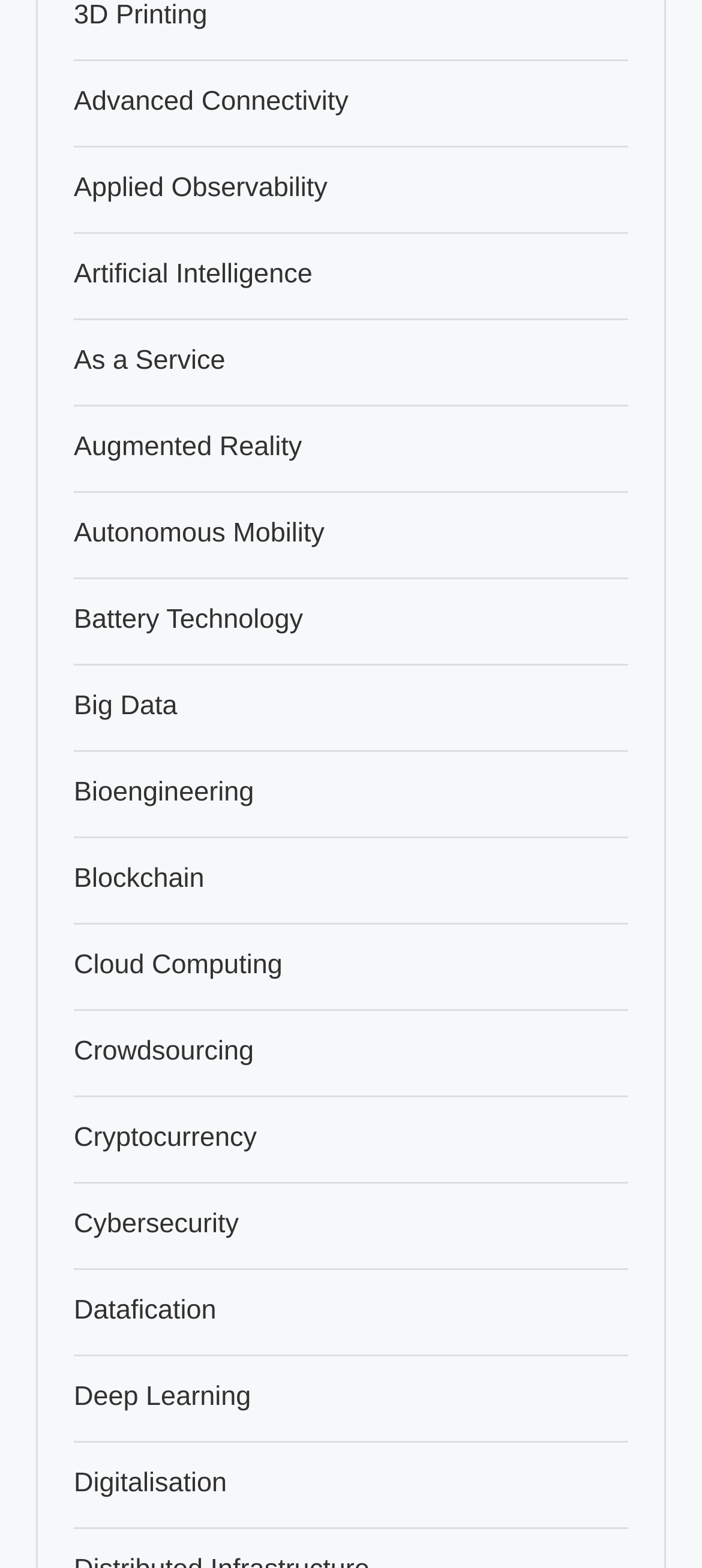What is the first link on the webpage?
Using the visual information, answer the question in a single word or phrase.

3D Printing